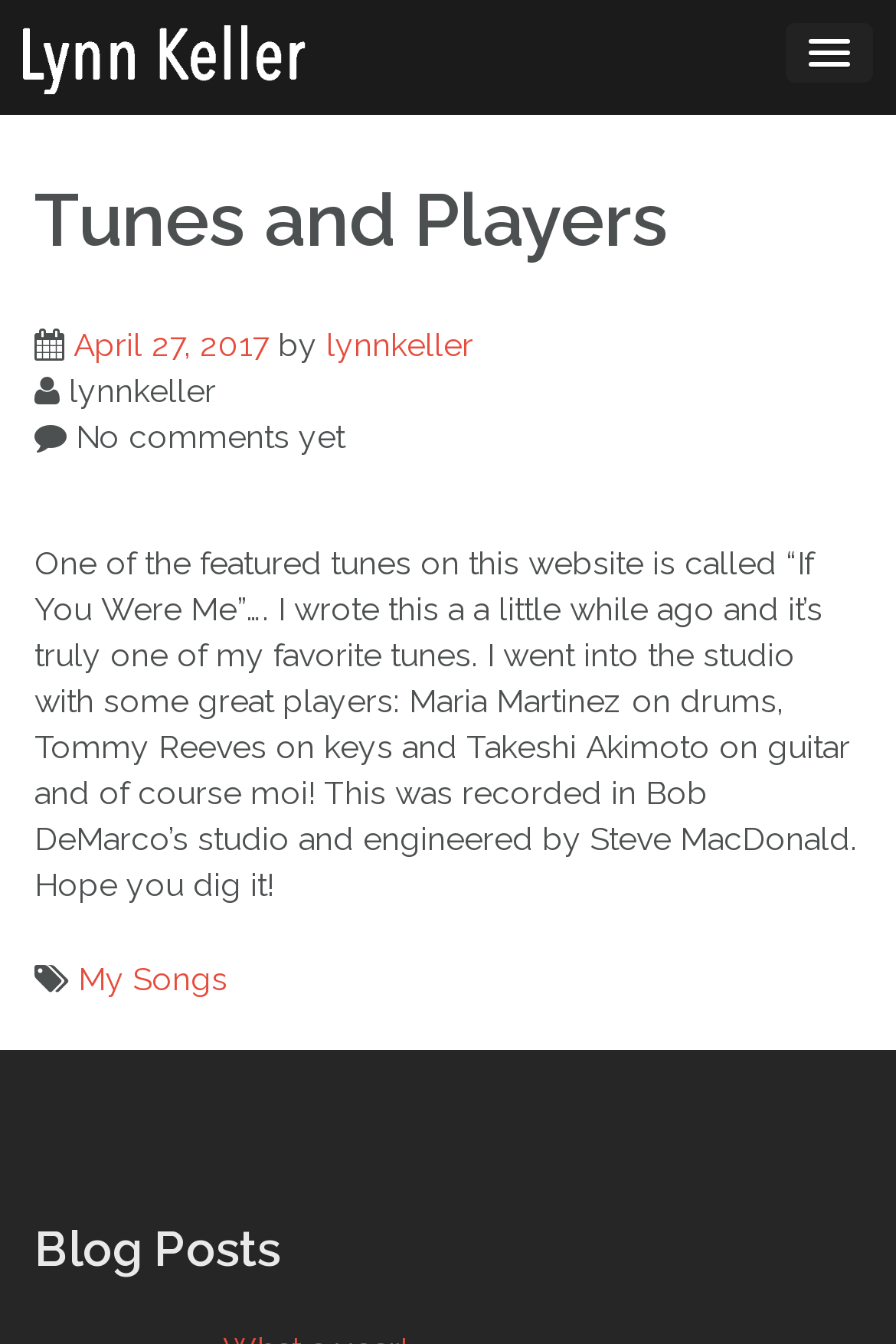How many players are mentioned in the article?
Could you answer the question with a detailed and thorough explanation?

The number of players mentioned in the article can be found in the article section of the webpage, where it is mentioned that the author 'went into the studio with some great players: Maria Martinez on drums, Tommy Reeves on keys and Takeshi Akimoto on guitar'.